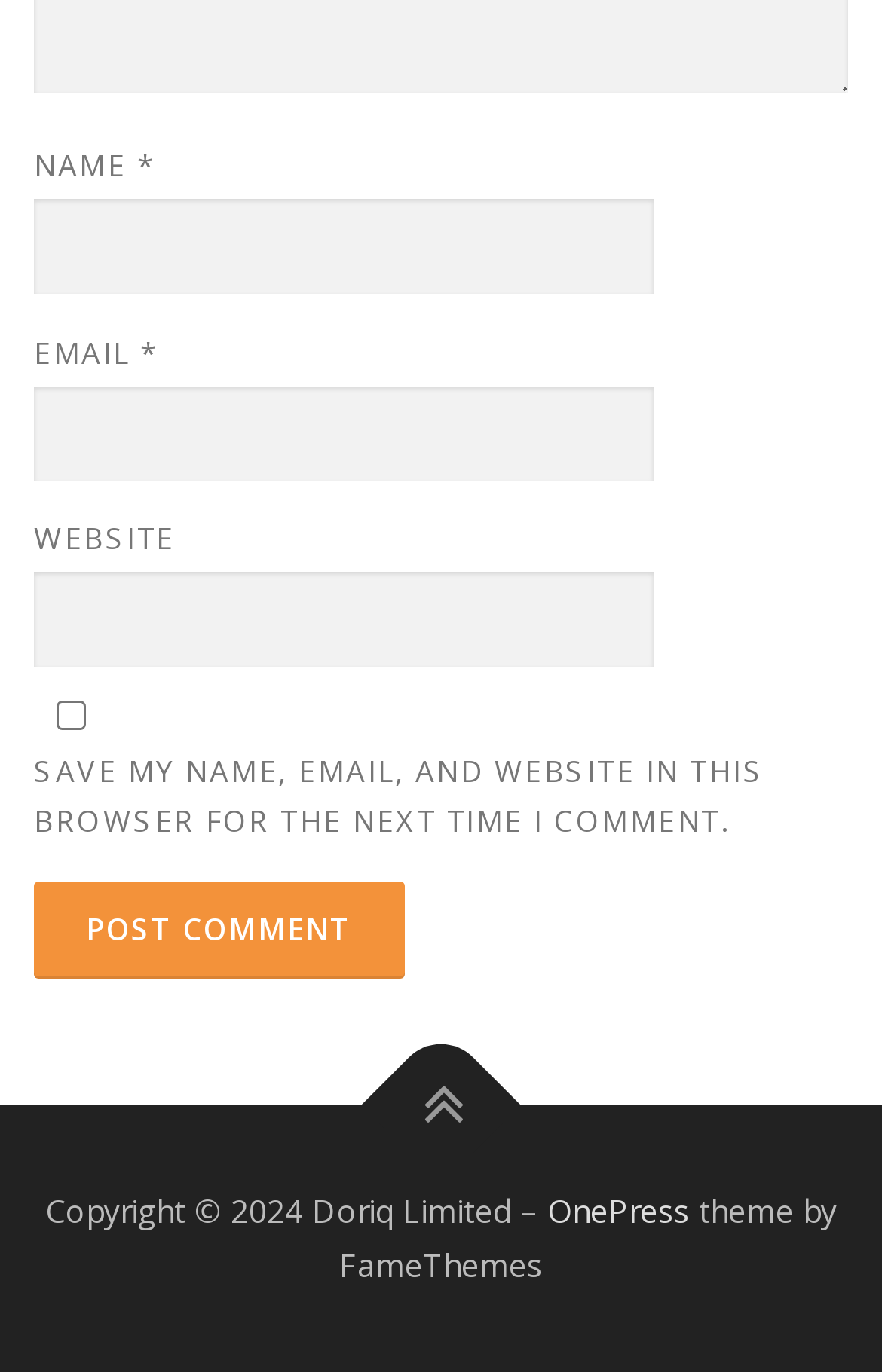For the given element description title="Back To Top", determine the bounding box coordinates of the UI element. The coordinates should follow the format (top-left x, top-left y, bottom-right x, bottom-right y) and be within the range of 0 to 1.

[0.409, 0.748, 0.591, 0.864]